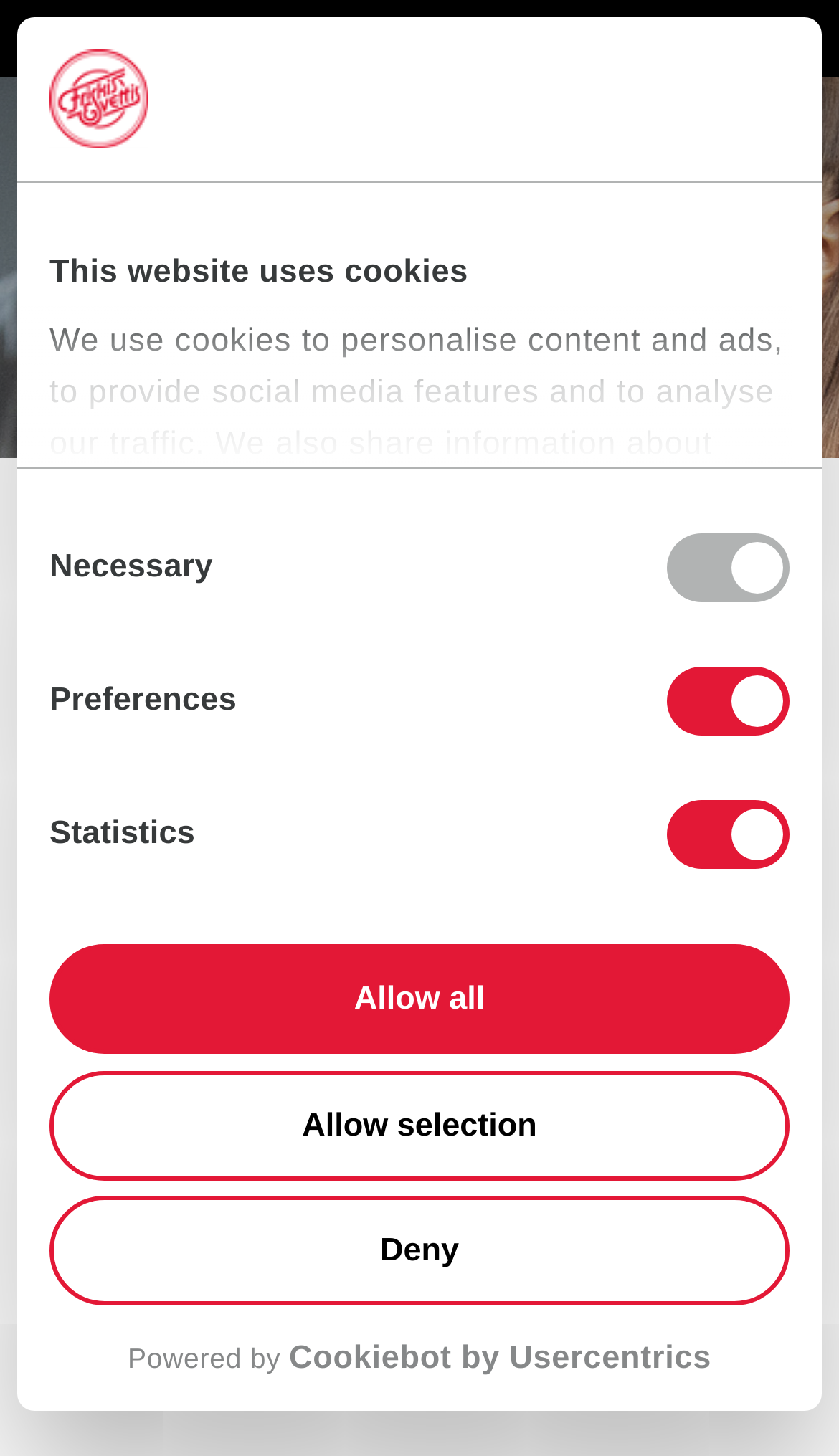What is the name of the organization associated with the logo?
Please provide a detailed answer to the question.

I identified the organization by examining the link 'Friskis & Svettis logo' and its corresponding image.